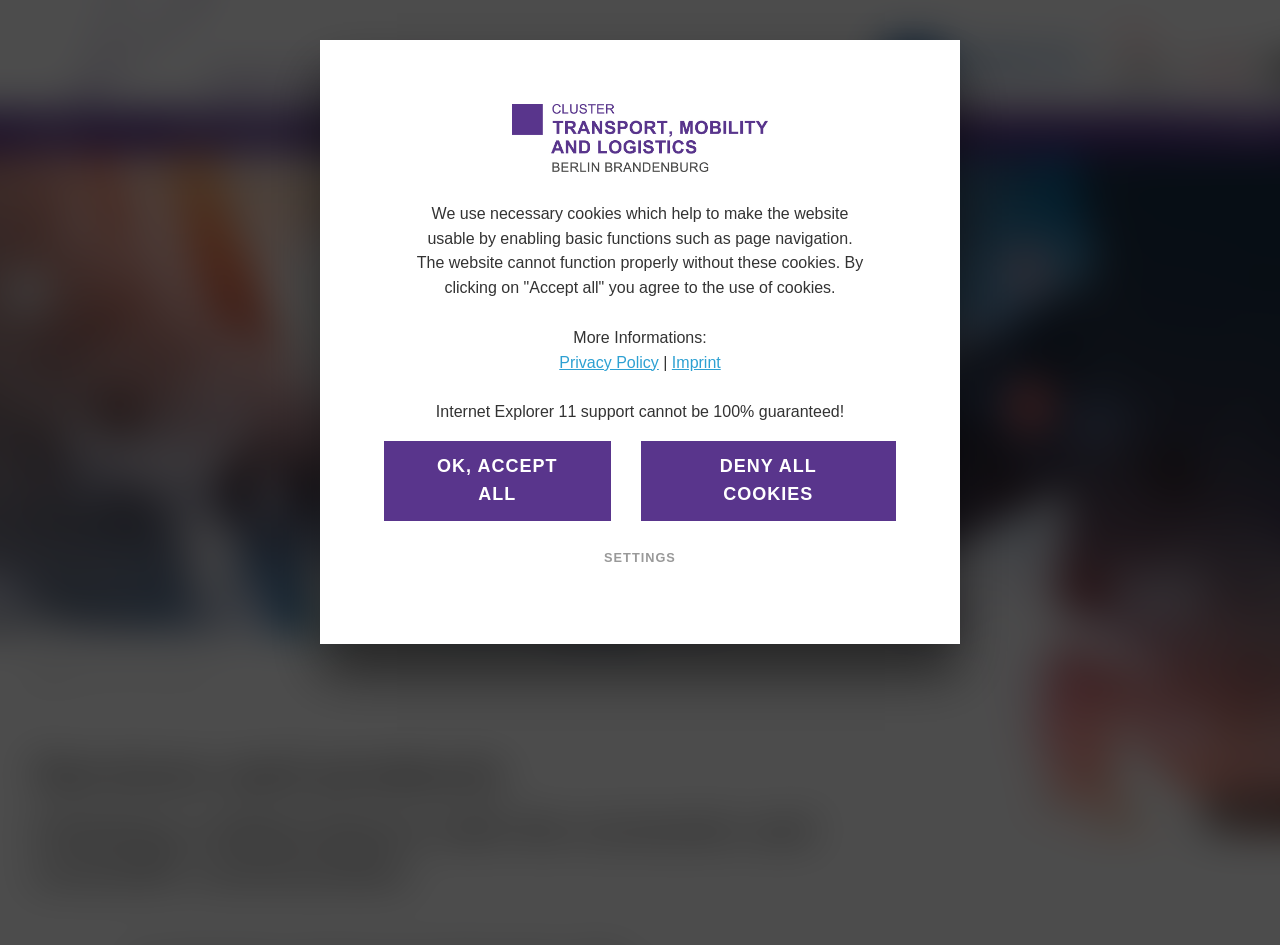Determine the bounding box coordinates for the area that needs to be clicked to fulfill this task: "Click the 'Services and products' link in the breadcrumb". The coordinates must be given as four float numbers between 0 and 1, i.e., [left, top, right, bottom].

[0.066, 0.705, 0.166, 0.721]